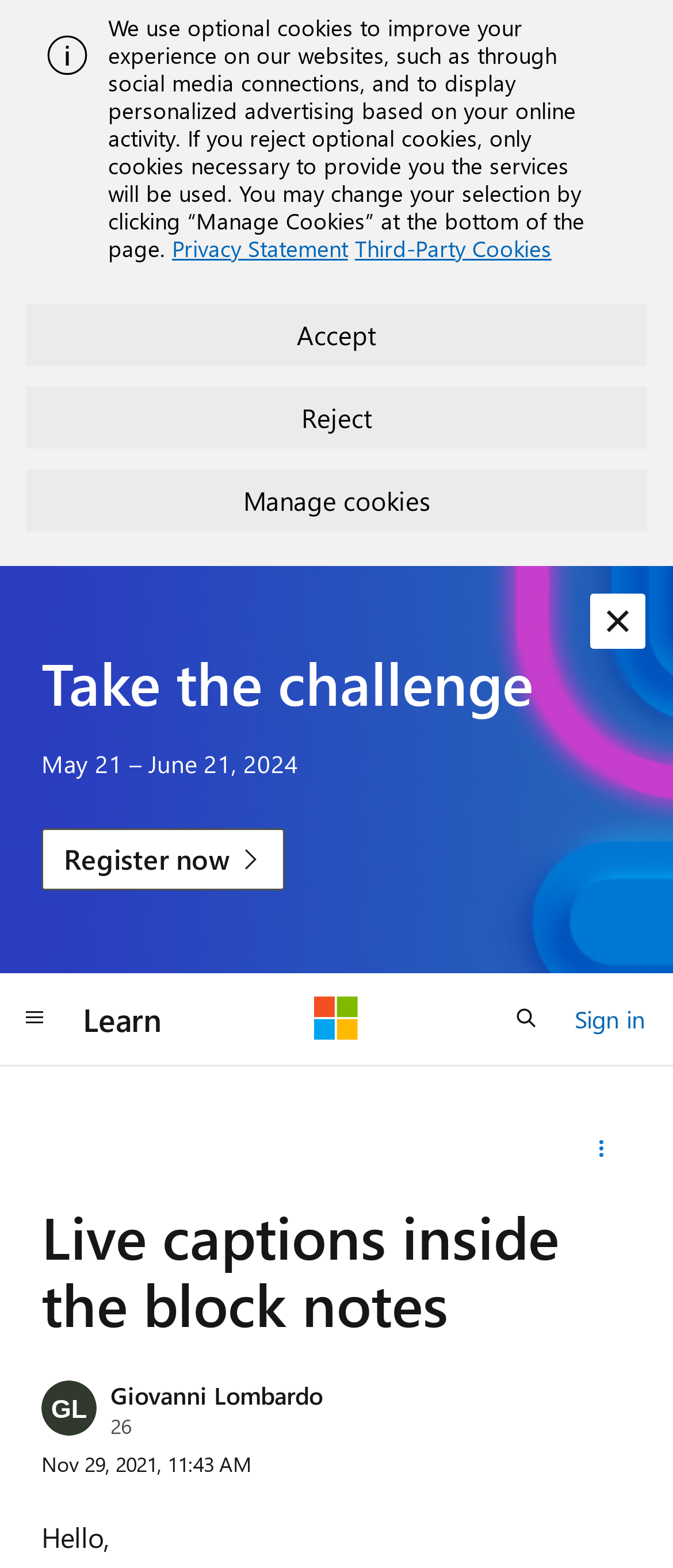Identify the main title of the webpage and generate its text content.

Live captions inside the block notes